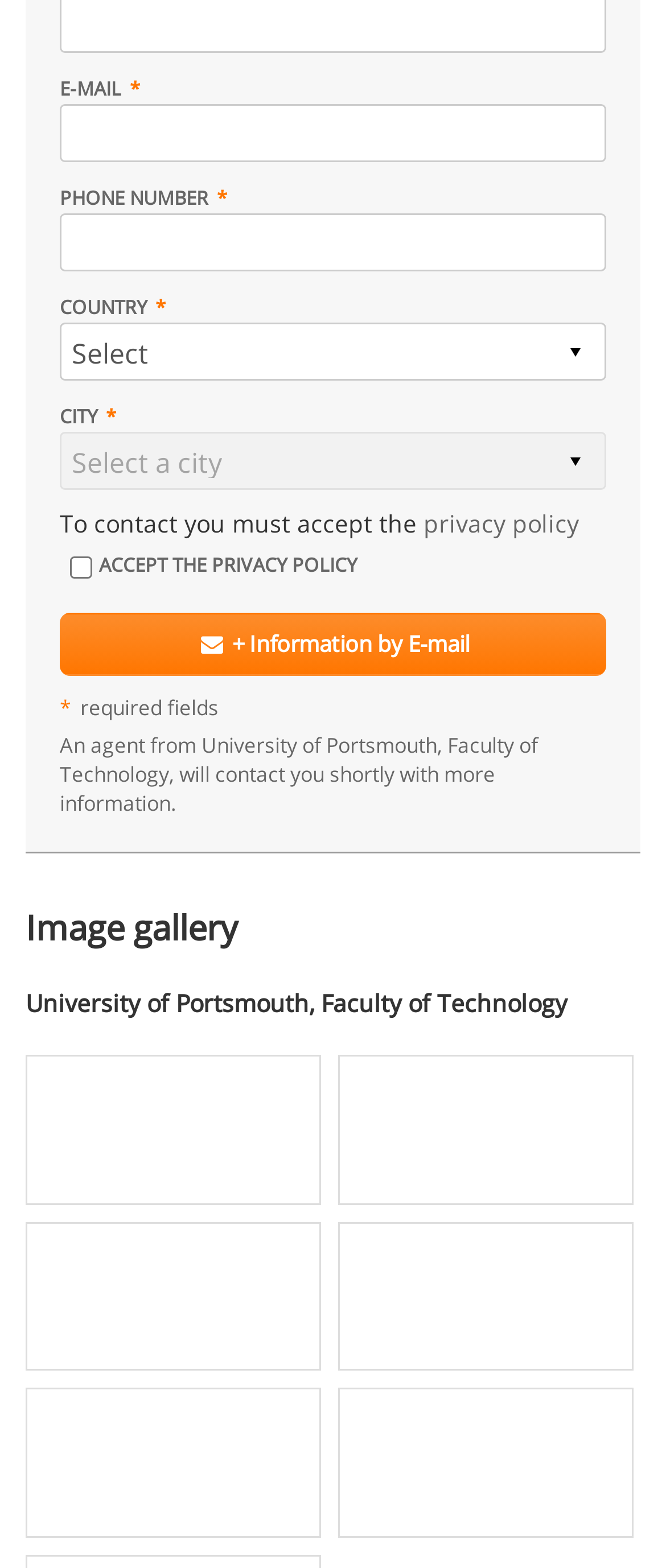Use a single word or phrase to answer the following:
What is the purpose of the form?

Contact information